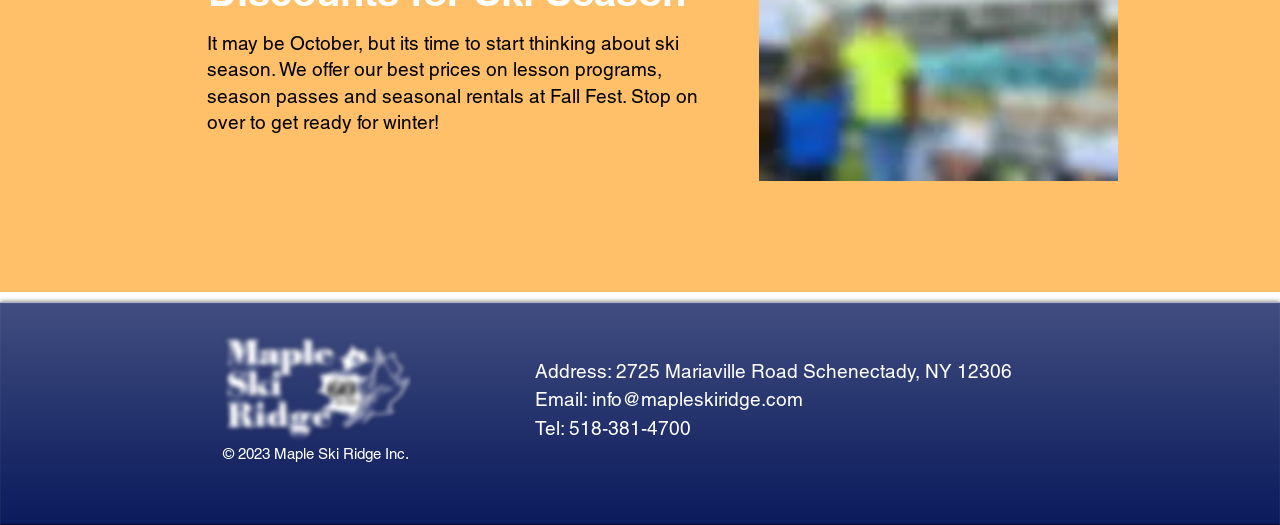Please find the bounding box coordinates in the format (top-left x, top-left y, bottom-right x, bottom-right y) for the given element description. Ensure the coordinates are floating point numbers between 0 and 1. Description: info@mapleskiridge.com

[0.462, 0.738, 0.627, 0.78]